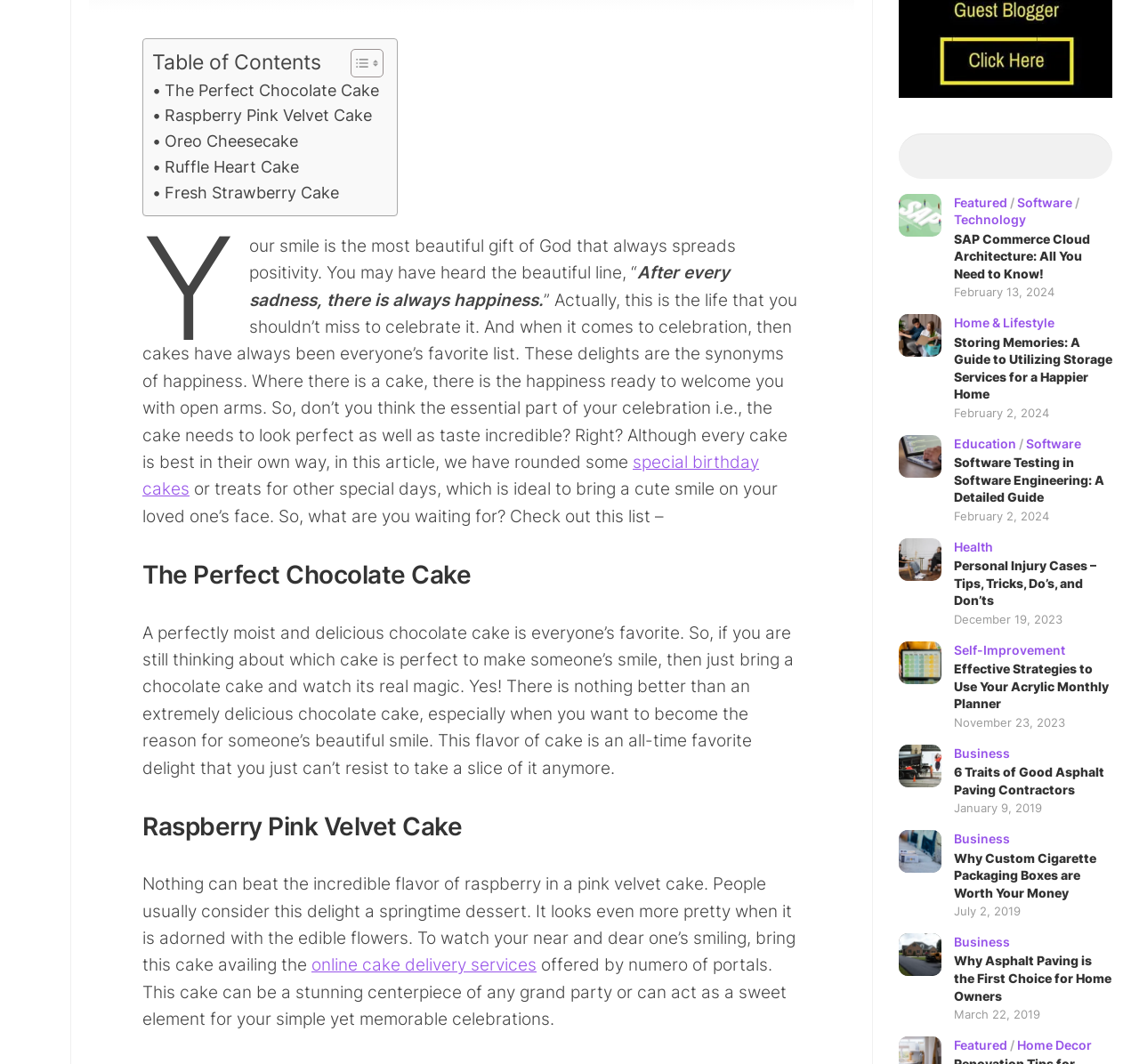Show the bounding box coordinates for the HTML element described as: "Toggle".

[0.282, 0.045, 0.318, 0.073]